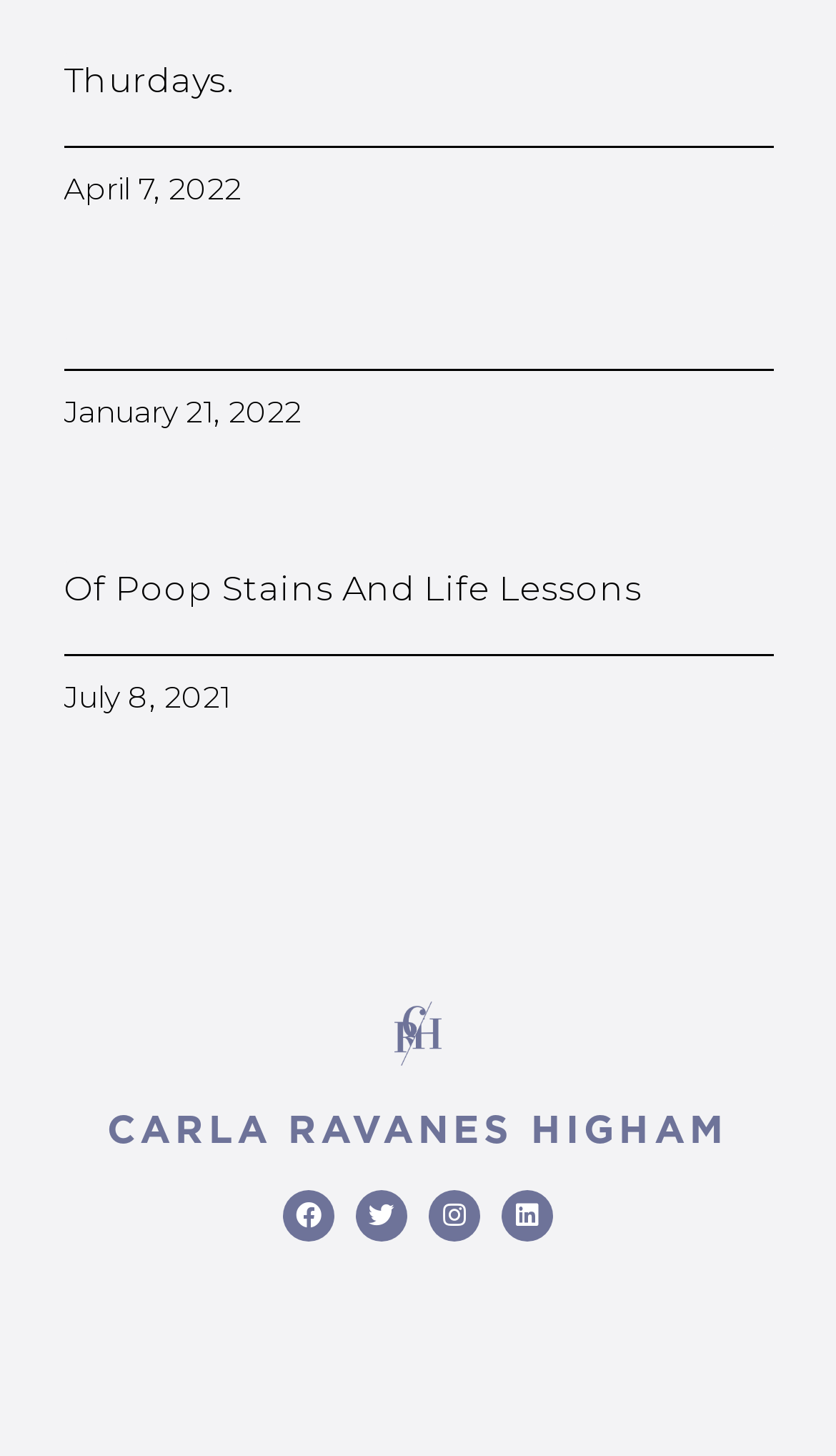Please provide a comprehensive answer to the question below using the information from the image: How many social media links are present?

There are four social media links present, namely Facebook, Twitter, Instagram, and Linkedin, each represented by an icon and a link.